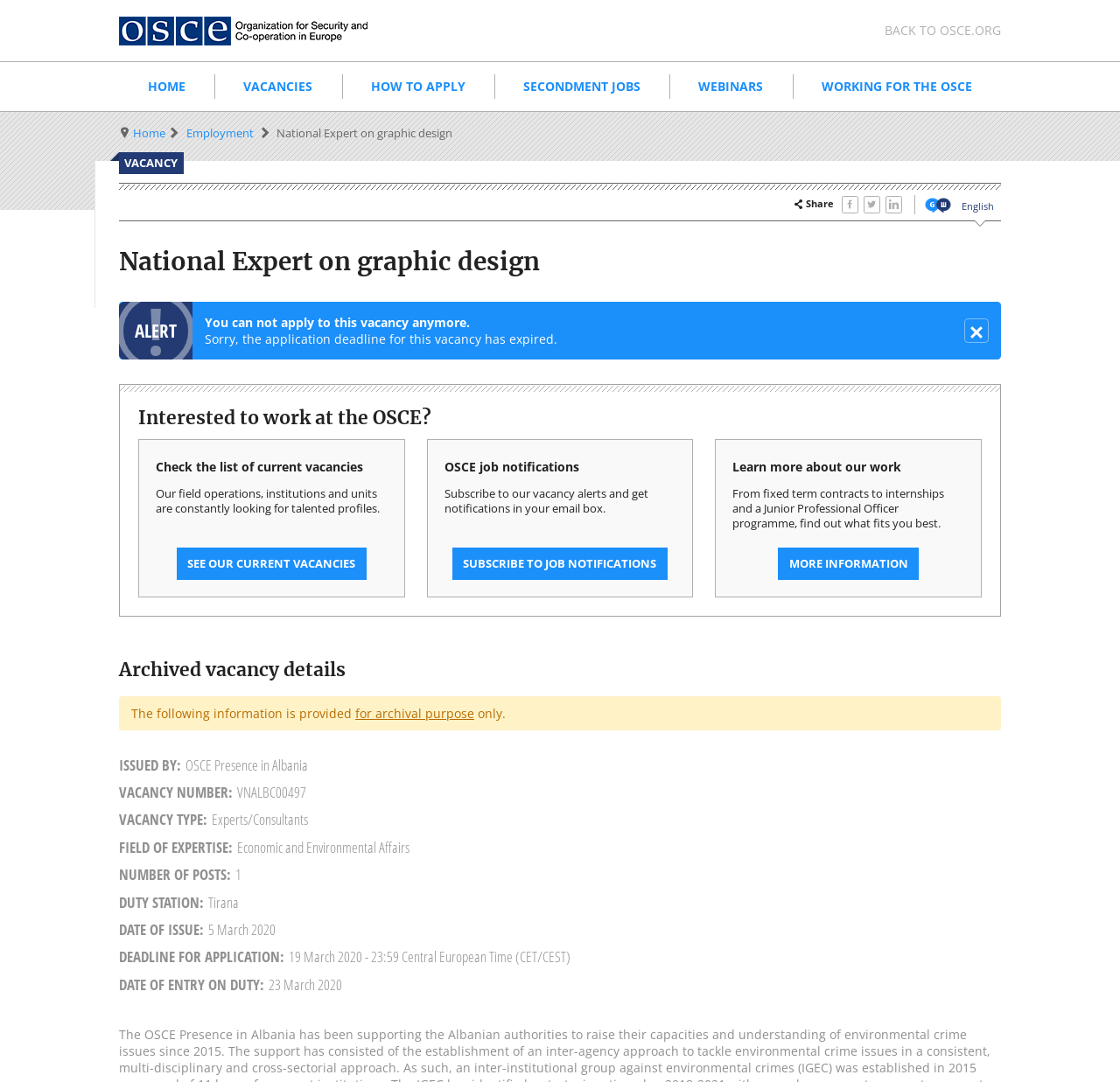Determine the bounding box coordinates of the element's region needed to click to follow the instruction: "Click on the 'HOME' link". Provide these coordinates as four float numbers between 0 and 1, formatted as [left, top, right, bottom].

[0.106, 0.057, 0.192, 0.103]